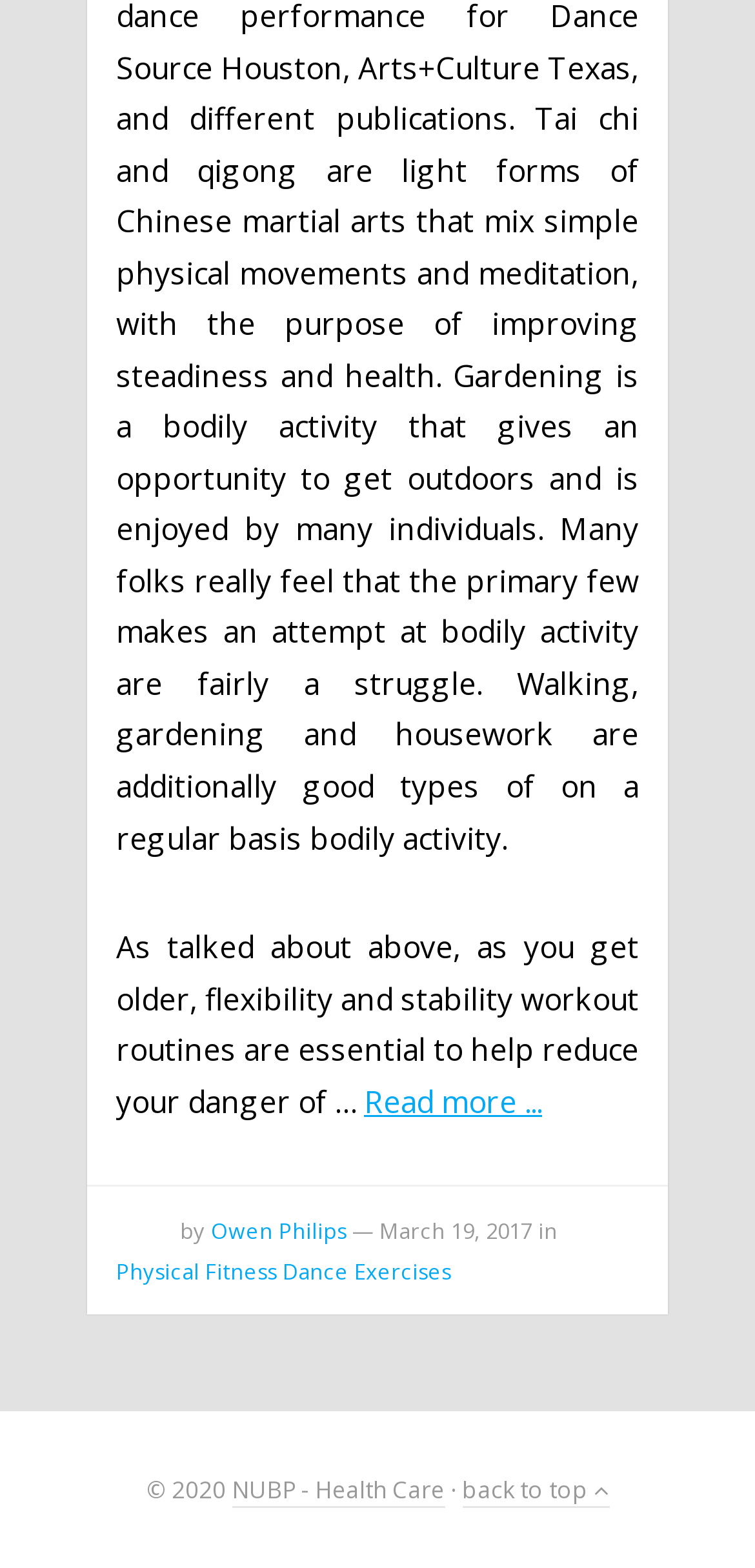Given the following UI element description: "March 19, 2017", find the bounding box coordinates in the webpage screenshot.

[0.503, 0.775, 0.705, 0.794]